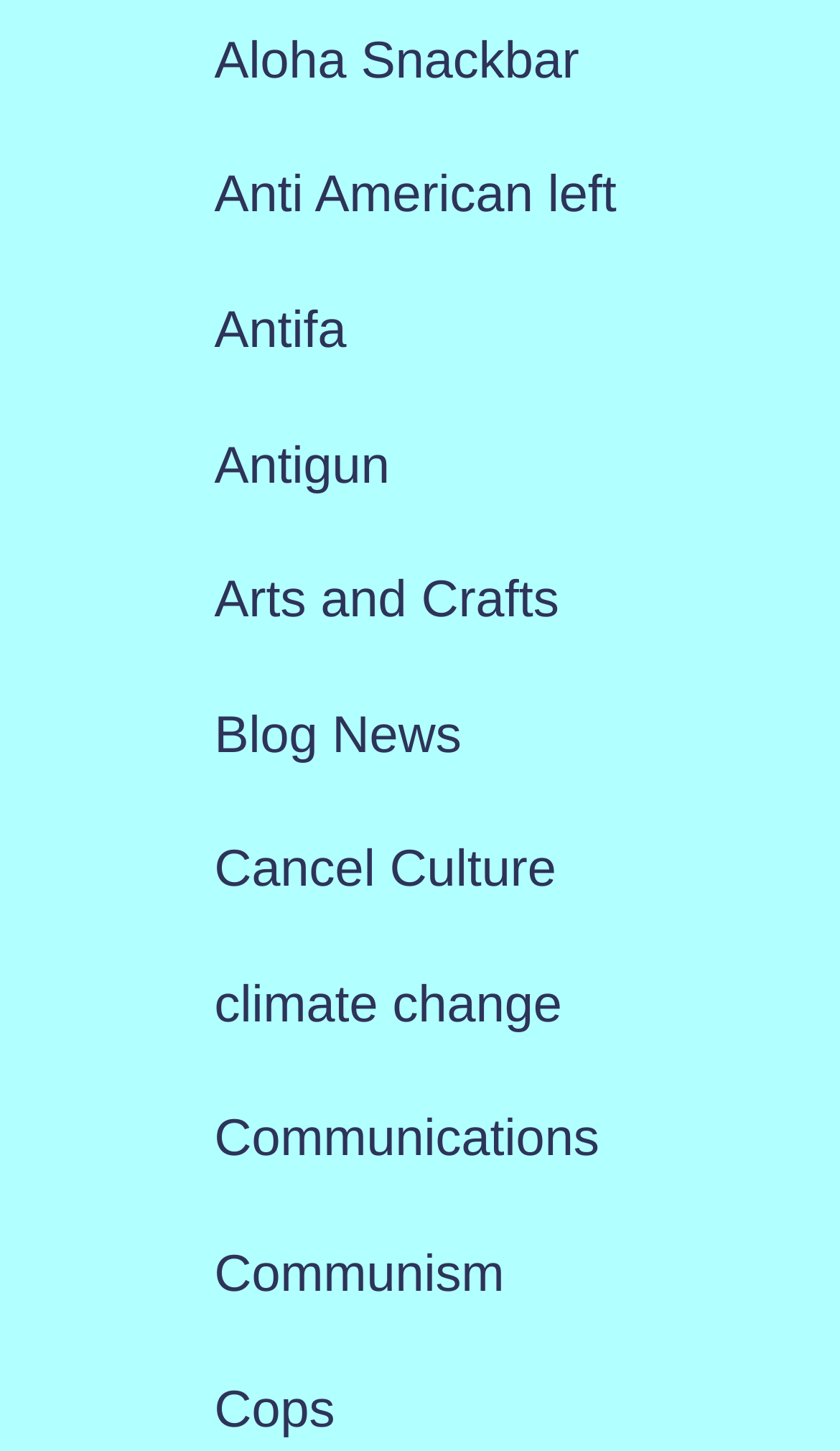What is the last link on the webpage?
Using the image, respond with a single word or phrase.

Cops